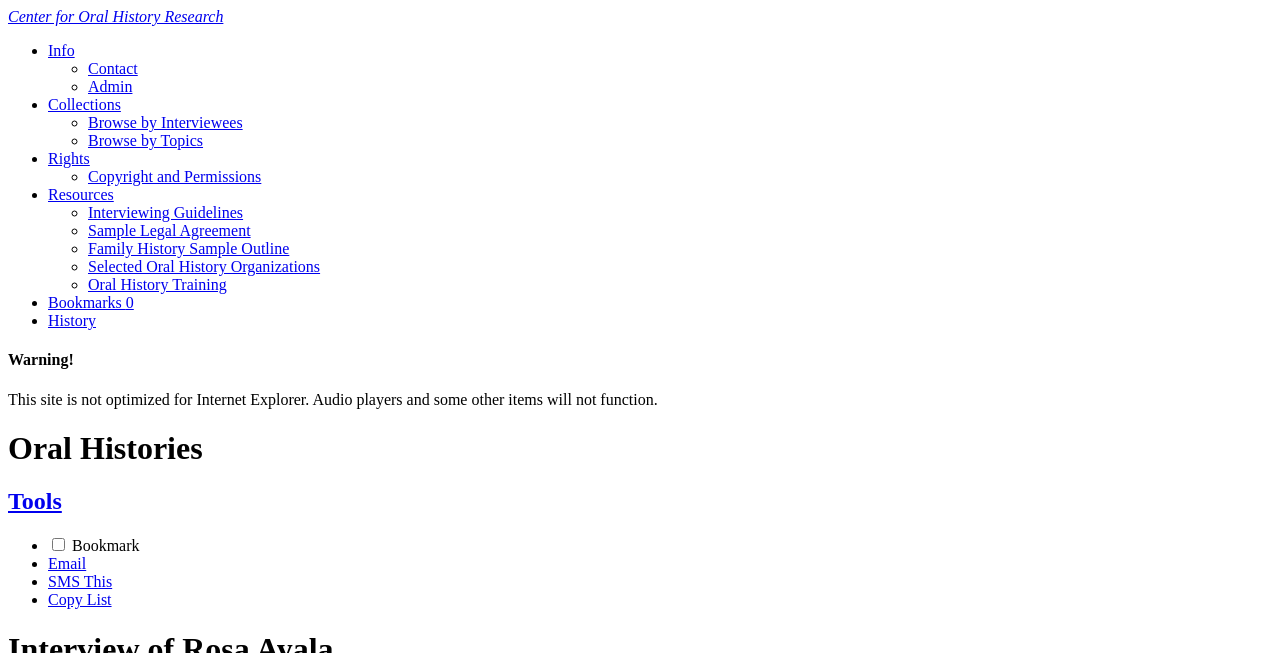Please locate the bounding box coordinates of the element's region that needs to be clicked to follow the instruction: "Click on the 'Center for Oral History Research' link". The bounding box coordinates should be provided as four float numbers between 0 and 1, i.e., [left, top, right, bottom].

[0.006, 0.012, 0.175, 0.038]